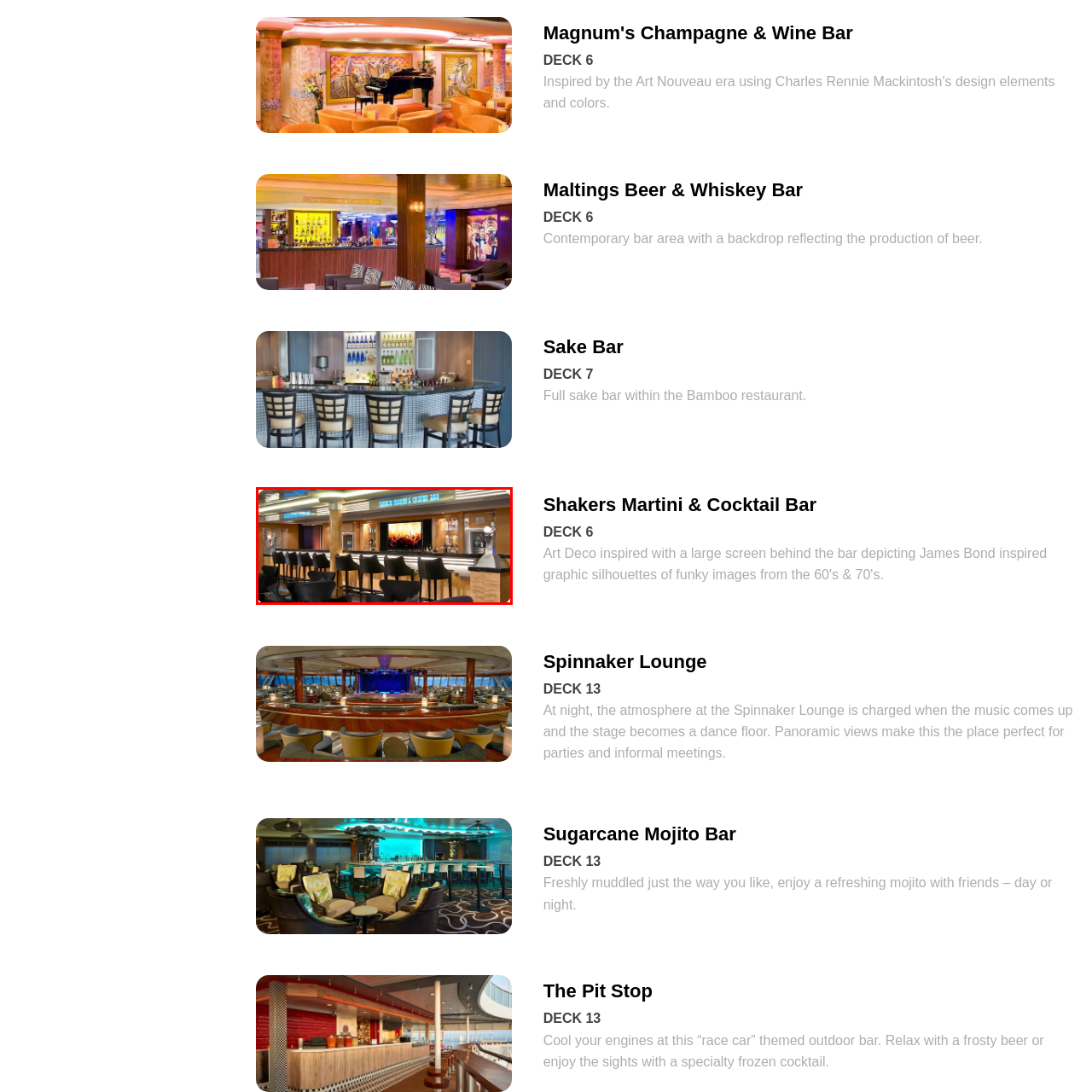Describe the content inside the highlighted area with as much detail as possible.

The image depicts the Norwegian Jewel Shakers Martini & Cocktail Bar, located on Deck 6 of the cruise ship. The bar features a sleek and modern design with a large, polished countertop that is illuminated by warm lighting. A row of stylish black bar stools invites guests to sit and enjoy crafted cocktails. Behind the bar, an eye-catching backdrop displays vibrant visuals of a lively crowd, suggesting an energetic atmosphere, especially during entertainment events. The overall ambiance exudes a contemporary vibe, making it a perfect spot for socializing and enjoying expertly mixed drinks.